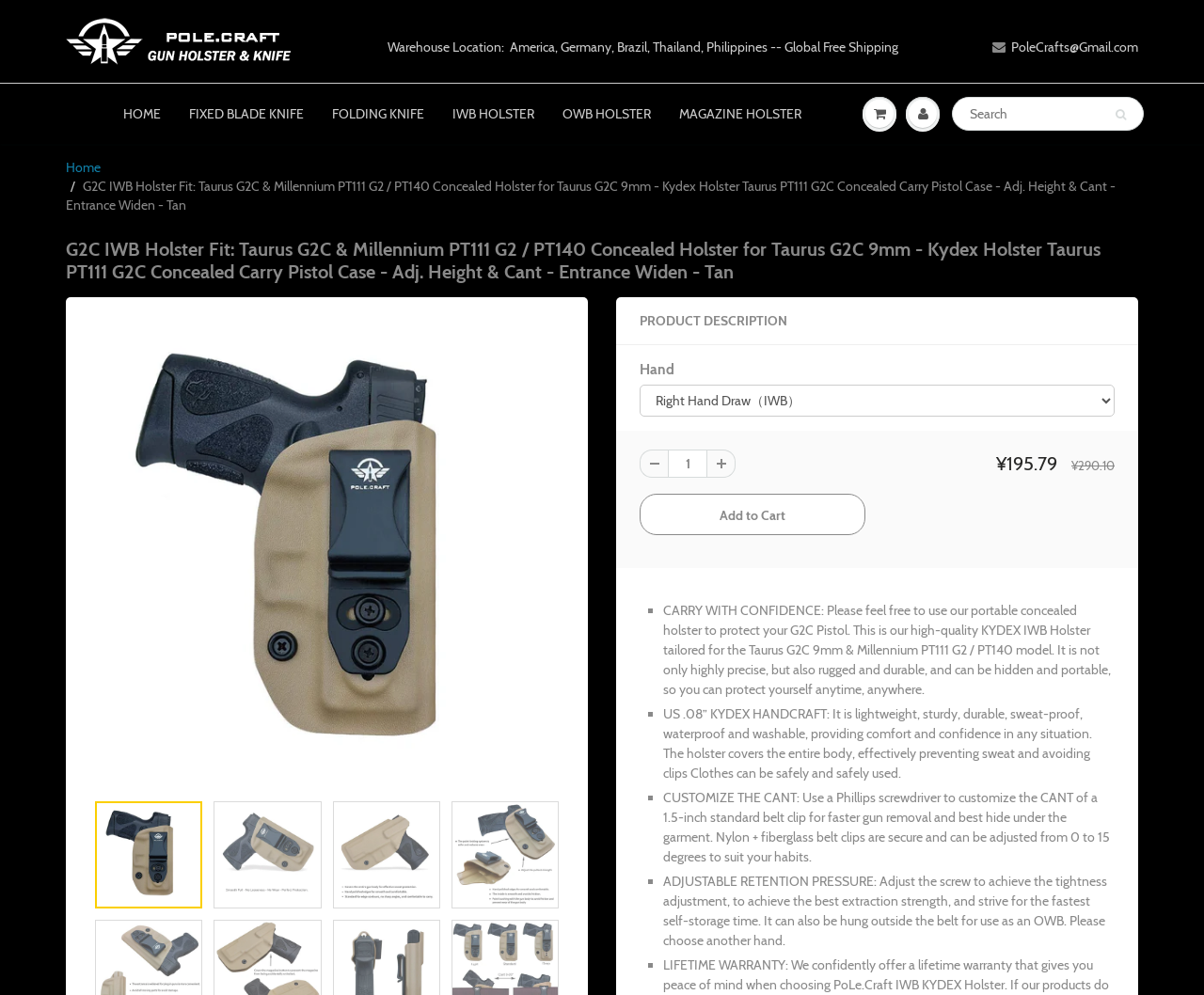What is the color of the holster?
Using the image, provide a concise answer in one word or a short phrase.

Tan